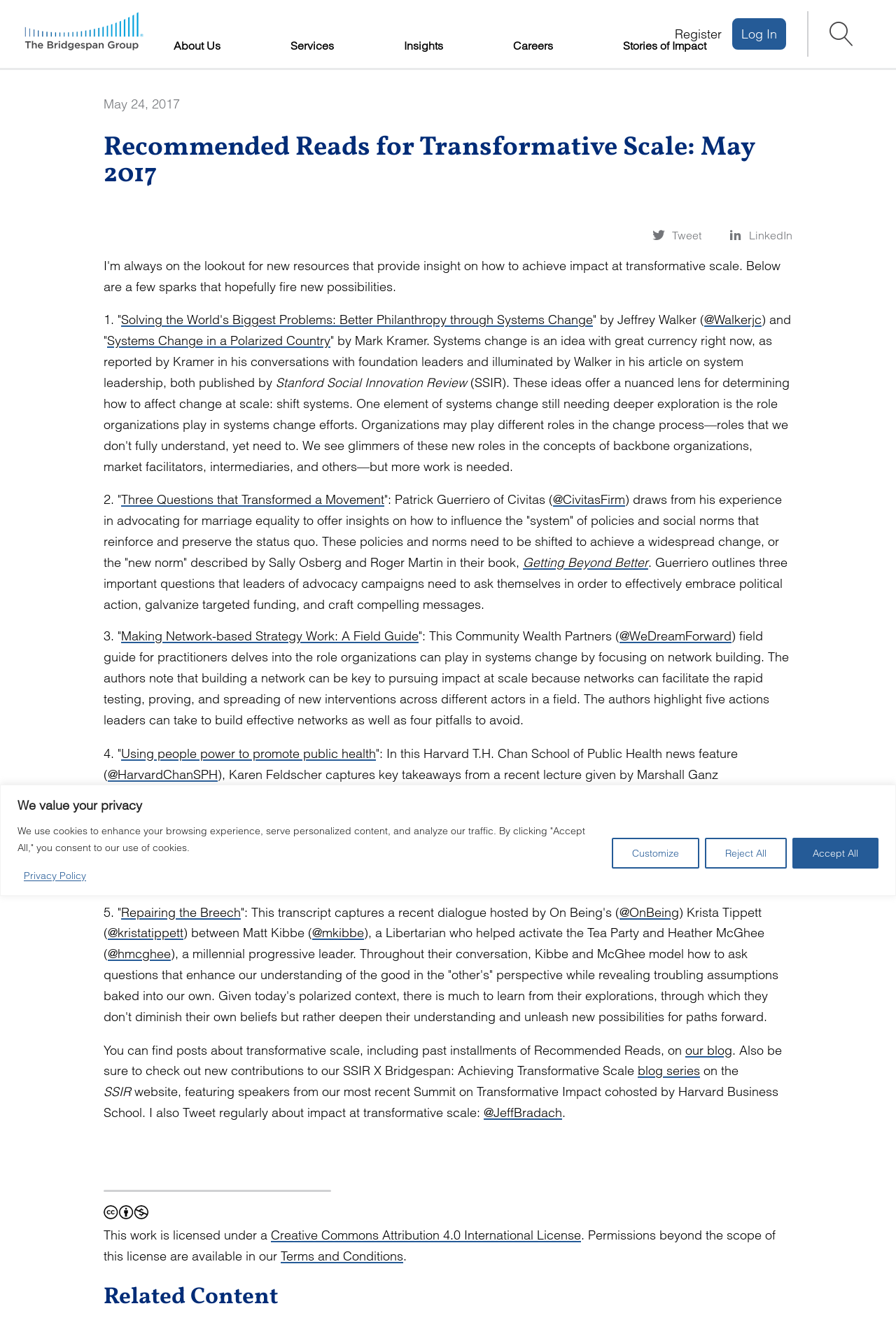Pinpoint the bounding box coordinates of the area that must be clicked to complete this instruction: "Check out the 'Stories of Impact'".

[0.695, 0.03, 0.788, 0.039]